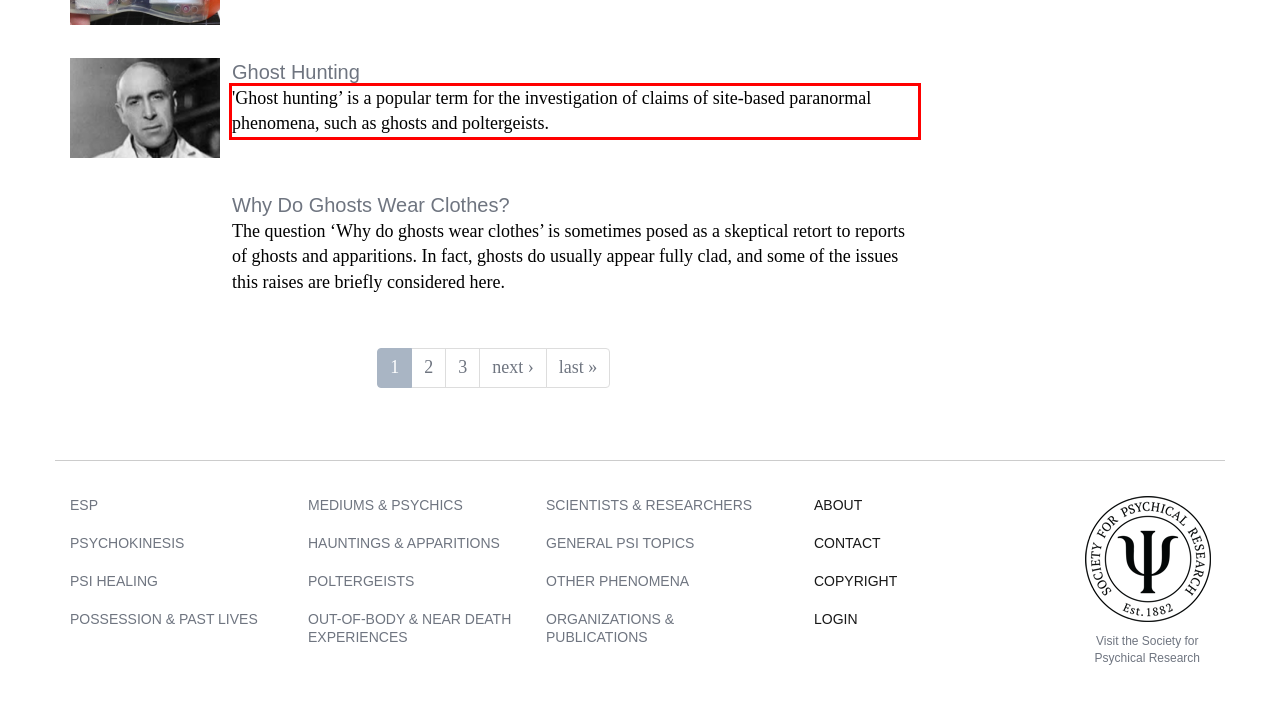Analyze the red bounding box in the provided webpage screenshot and generate the text content contained within.

'Ghost hunting’ is a popular term for the investigation of claims of site-based paranormal phenomena, such as ghosts and poltergeists.